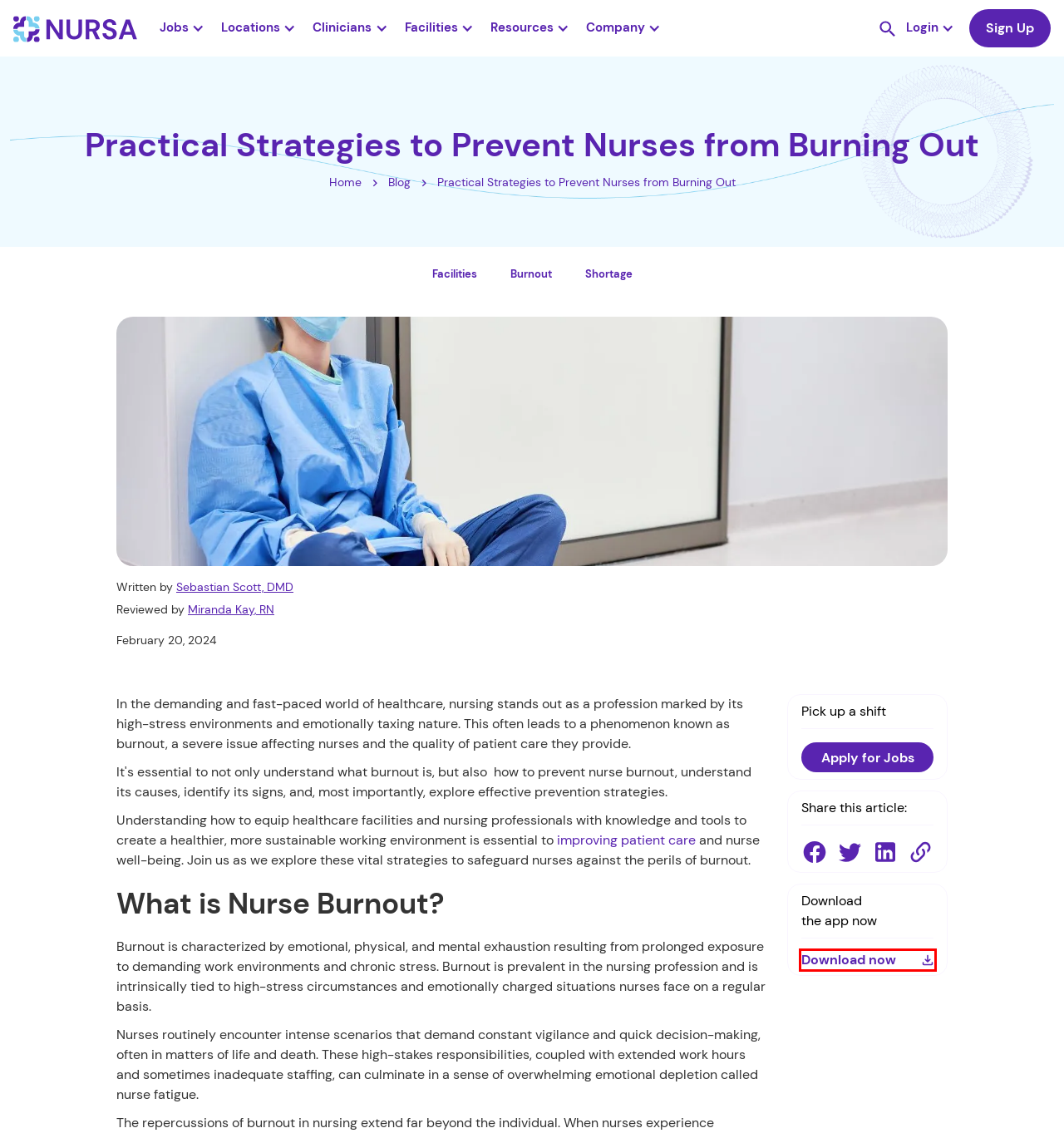Using the screenshot of a webpage with a red bounding box, pick the webpage description that most accurately represents the new webpage after the element inside the red box is clicked. Here are the candidates:
A. Nursa™
B. 7 Strategies for Improving Nurse Retention
C. SCIRP Open Access
D. Your Guide to Continuing Education Hours for Nurses by State
E. How a Per Diem Shift Can Help Solve Staffing Challenges
F. Tips for Preventing Nurse Burnout - Tips to Prevent Nurse Burnout | St. Catherine University
G. Improve the Patient Care Experience in Hospitals
H. Prevention Actions of Burnout Syndrome in Nurses: An Integrating Literature Review - PMC

A